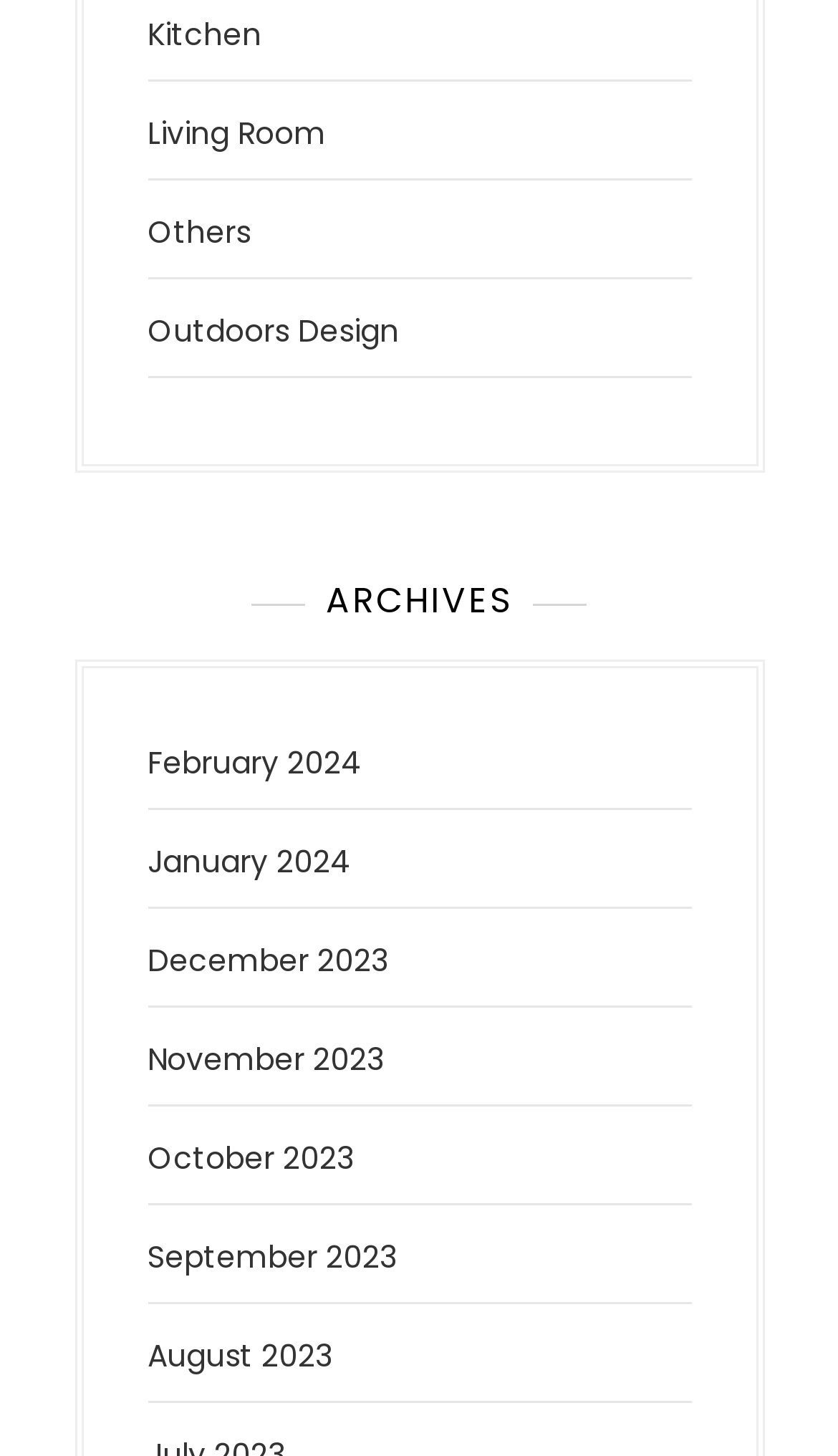What is the most recent month listed in the archives?
Based on the visual, give a brief answer using one word or a short phrase.

February 2024